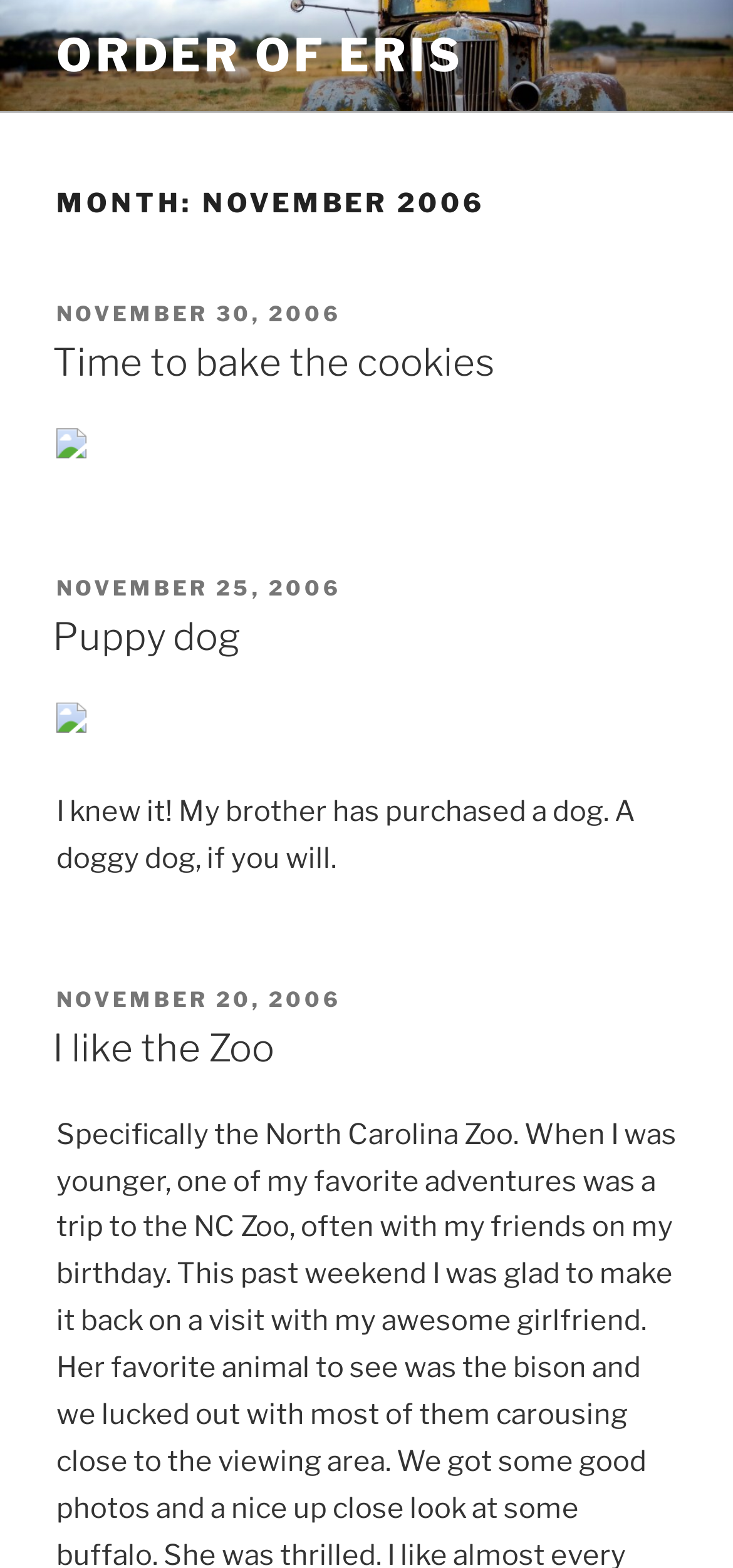Describe every aspect of the webpage in a detailed manner.

This webpage appears to be a blog or journal from November 2006, with a focus on the Order of Eris. At the top, there is a prominent link to "ORDER OF ERIS" and a heading that reads "MONTH: NOVEMBER 2006". 

Below the heading, there are three articles or blog posts. The first post is titled "Time to bake the cookies" and has a link to the post title. Above the title, there is a link to the date "NOVEMBER 30, 2006" and a "POSTED ON" label. To the right of the post title, there is a small image. 

The second post is titled "Puppy dog" and has a similar layout to the first post, with a link to the post title, a link to the date "NOVEMBER 25, 2006", a "POSTED ON" label, and a small image to the right of the post title. Below the post title, there is a paragraph of text that reads "I knew it! My brother has purchased a dog. A doggy dog, if you will."

The third post is titled "I like the Zoo" and has the same layout as the previous two posts, with a link to the post title, a link to the date "NOVEMBER 20, 2006", a "POSTED ON" label, and no image.